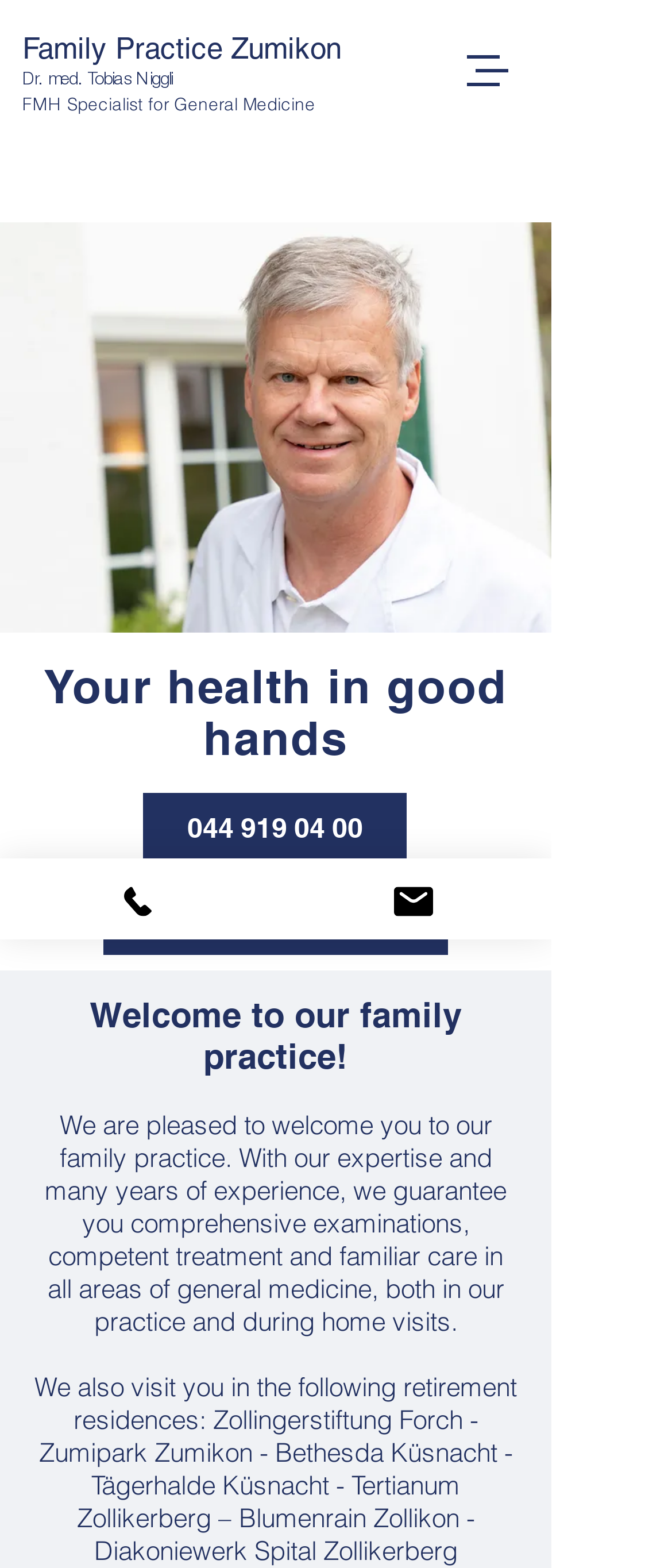Describe the webpage meticulously, covering all significant aspects.

The webpage is a medical practice website, specifically for Family Practice Zumikon. At the top left, there is a link to the practice's name, followed by the doctor's name, Dr. med. Tobias Niggli, and his specialization, FMH. Below this, there is a description of the doctor's expertise, "Specialist for General Medicine".

On the top right, there is a button to open a navigation menu, which contains an image of a medical professional, a heading that reads "Your health in good hands", and two links: one for a phone number and another for ordering medication.

Below the navigation menu, there is a large image that takes up most of the width of the page, with a heading that reads "Welcome to our family practice!" above it. The image is likely a photo of the practice or its staff.

Under the image, there is a paragraph of text that describes the practice's services, including comprehensive examinations, treatment, and care in all areas of general medicine. The text also mentions that they make home visits.

Further down, there is a list of retirement residences that the practice visits, including Zollingerstiftung Forch, Zumipark Zumikon, and several others.

At the bottom of the page, there are two links, one for "Phone" and another for "Email", each accompanied by a small icon.